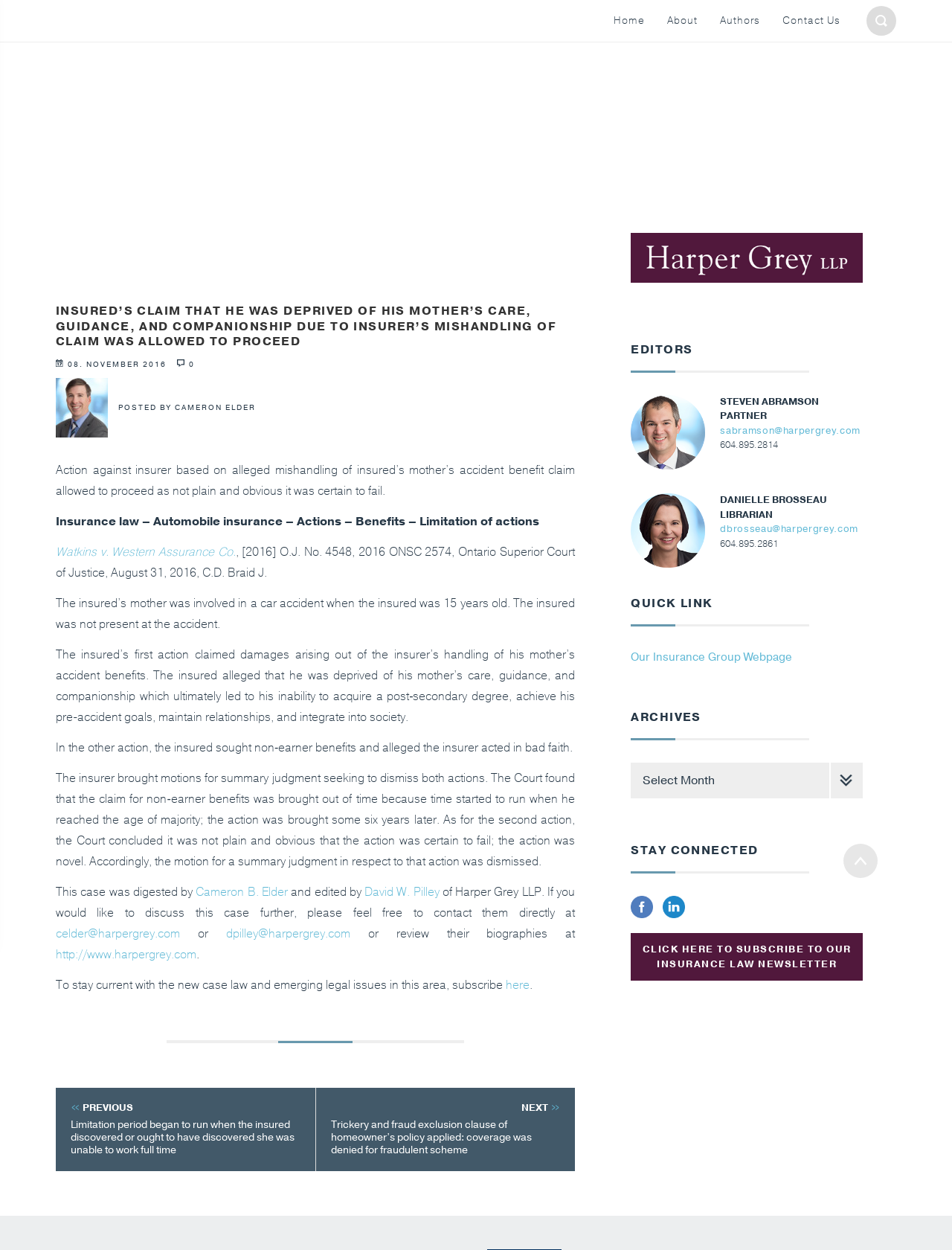Locate and provide the bounding box coordinates for the HTML element that matches this description: "Watkins v. Western Assurance Co.".

[0.059, 0.435, 0.247, 0.448]